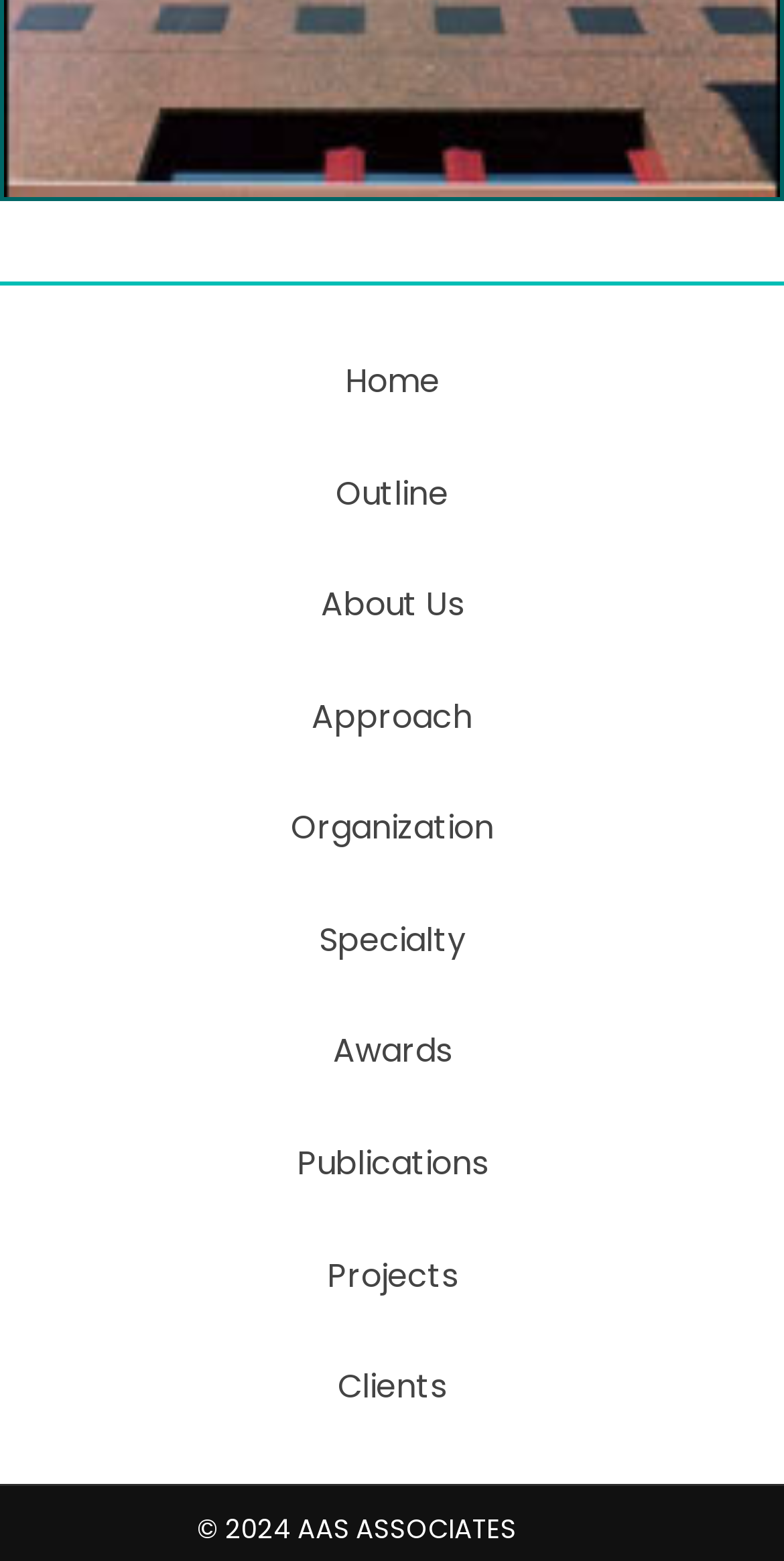Identify the bounding box coordinates for the element you need to click to achieve the following task: "view about us". The coordinates must be four float values ranging from 0 to 1, formatted as [left, top, right, bottom].

[0.051, 0.352, 0.949, 0.423]